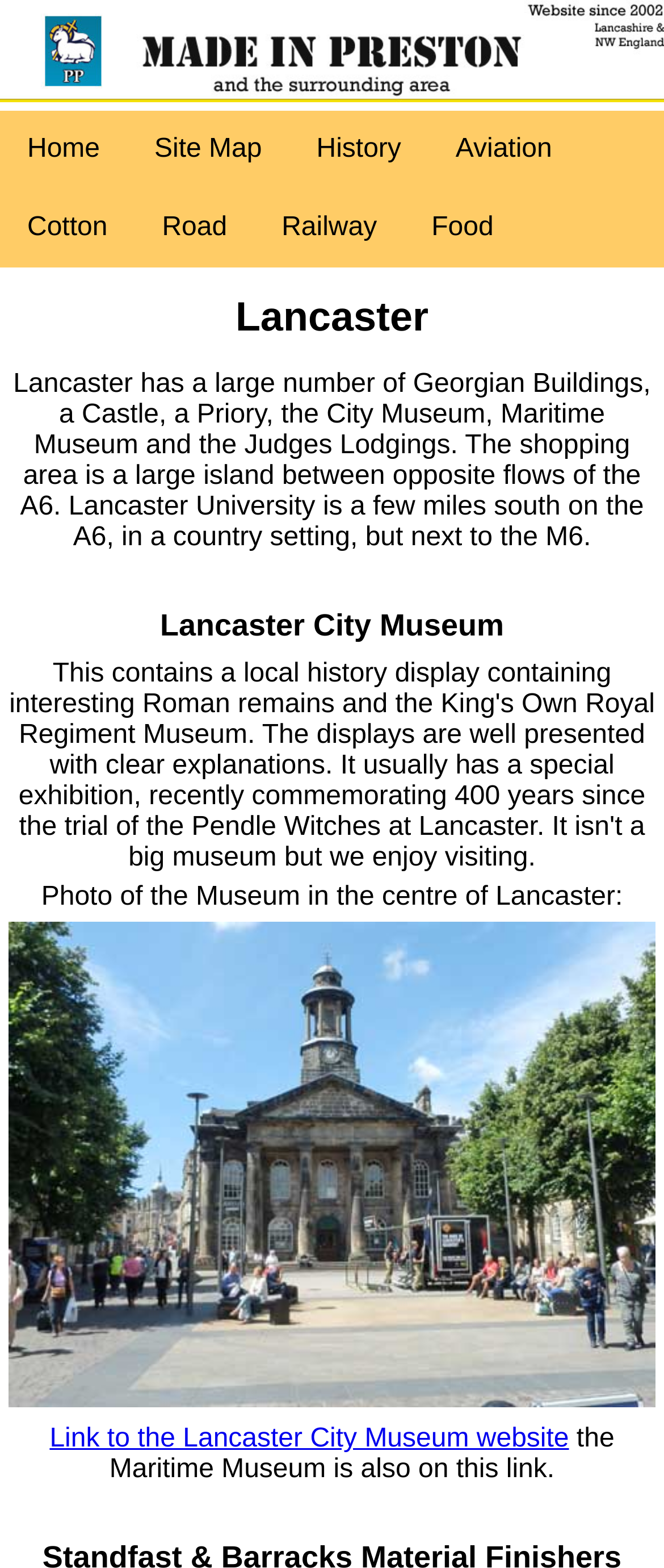What is located a few miles south of Lancaster on the A6?
Look at the image and provide a detailed response to the question.

According to the webpage, 'Lancaster University is a few miles south on the A6...' This indicates that Lancaster University is located a few miles south of Lancaster on the A6.